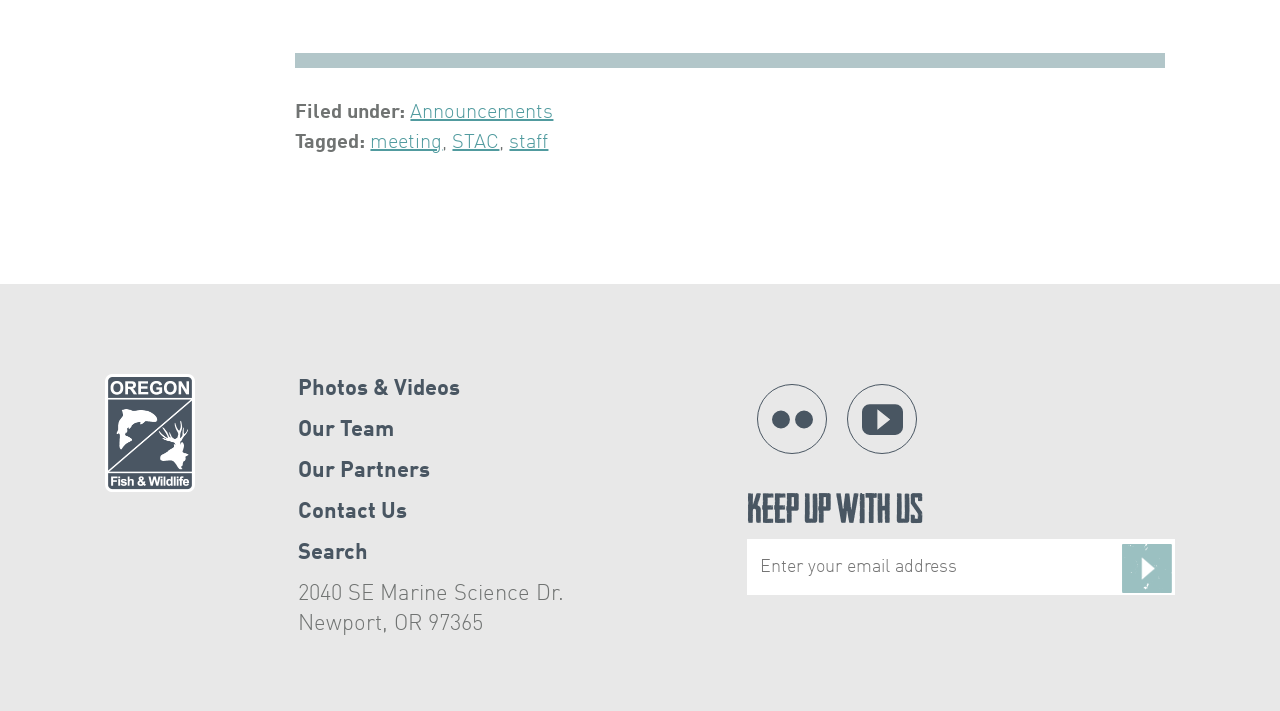What is the tag of the announcement?
From the image, provide a succinct answer in one word or a short phrase.

meeting, STAC, staff